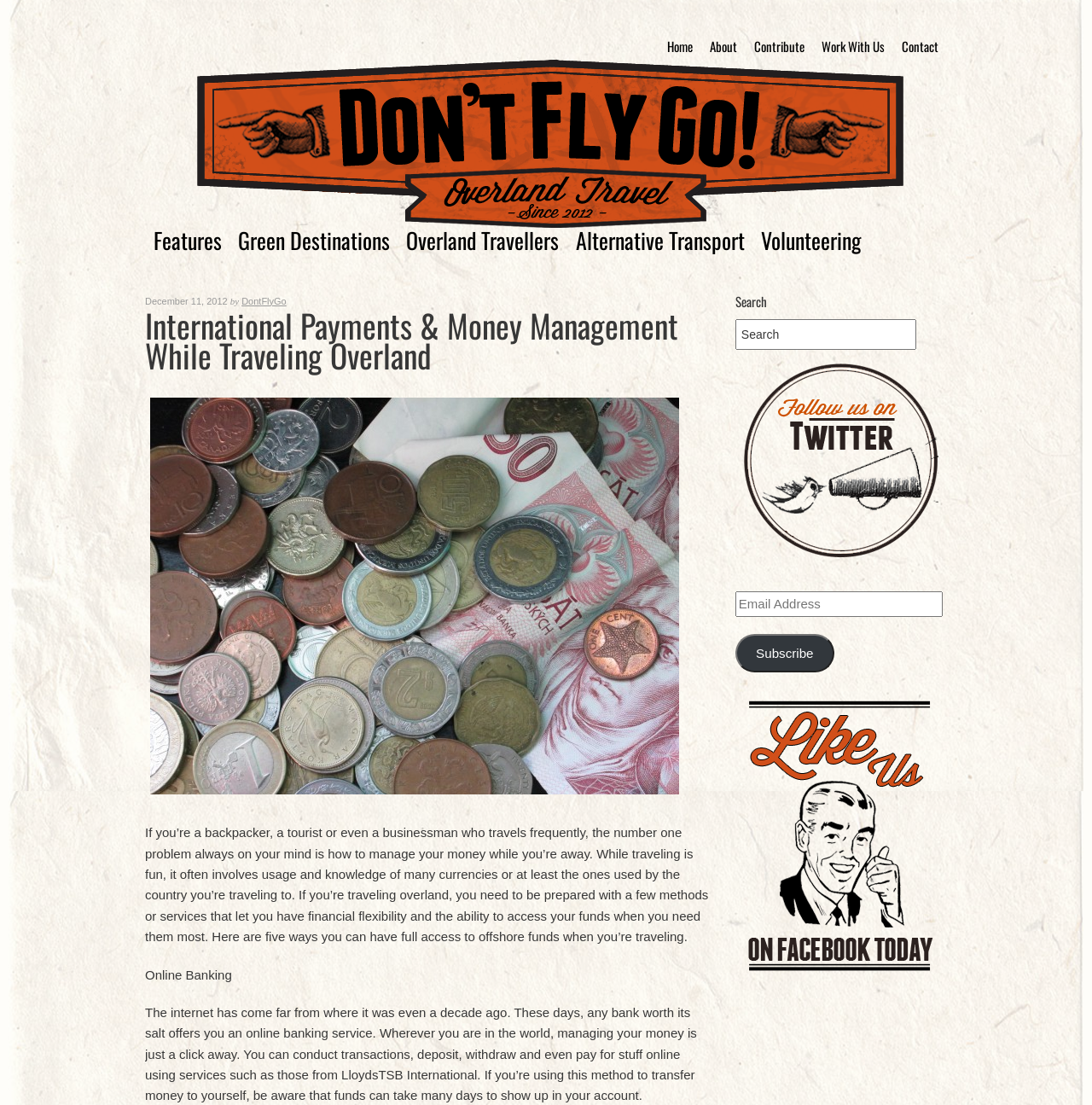Provide the bounding box coordinates of the section that needs to be clicked to accomplish the following instruction: "Click on the 'Home' link."

[0.603, 0.023, 0.642, 0.062]